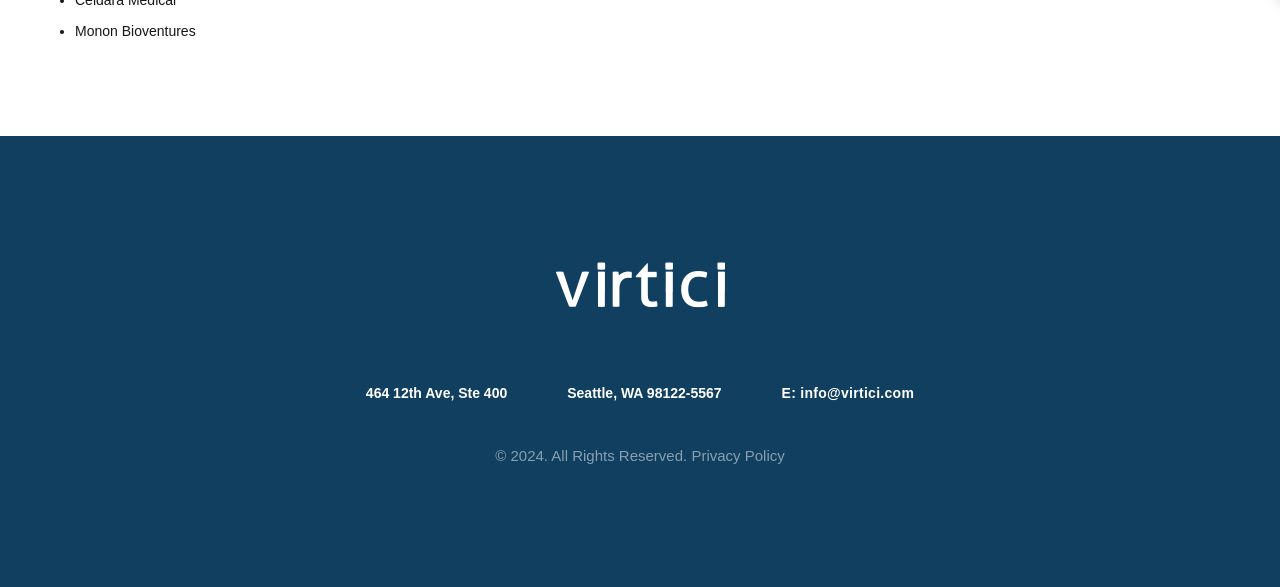Use one word or a short phrase to answer the question provided: 
What is the company name?

Monon Bioventures